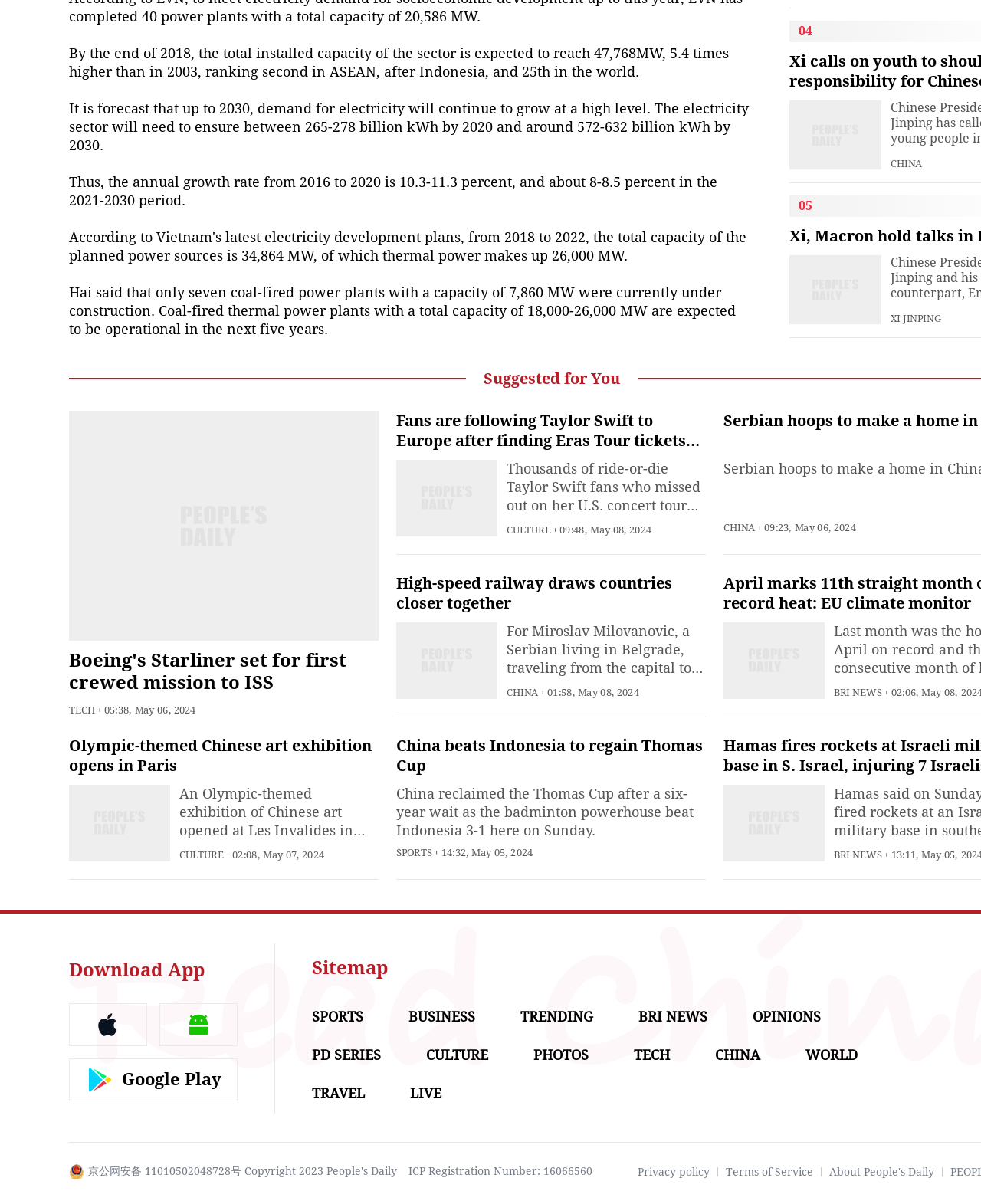Find the bounding box coordinates for the element that must be clicked to complete the instruction: "Read the news about China beating Indonesia to regain Thomas Cup". The coordinates should be four float numbers between 0 and 1, indicated as [left, top, right, bottom].

[0.404, 0.611, 0.716, 0.643]